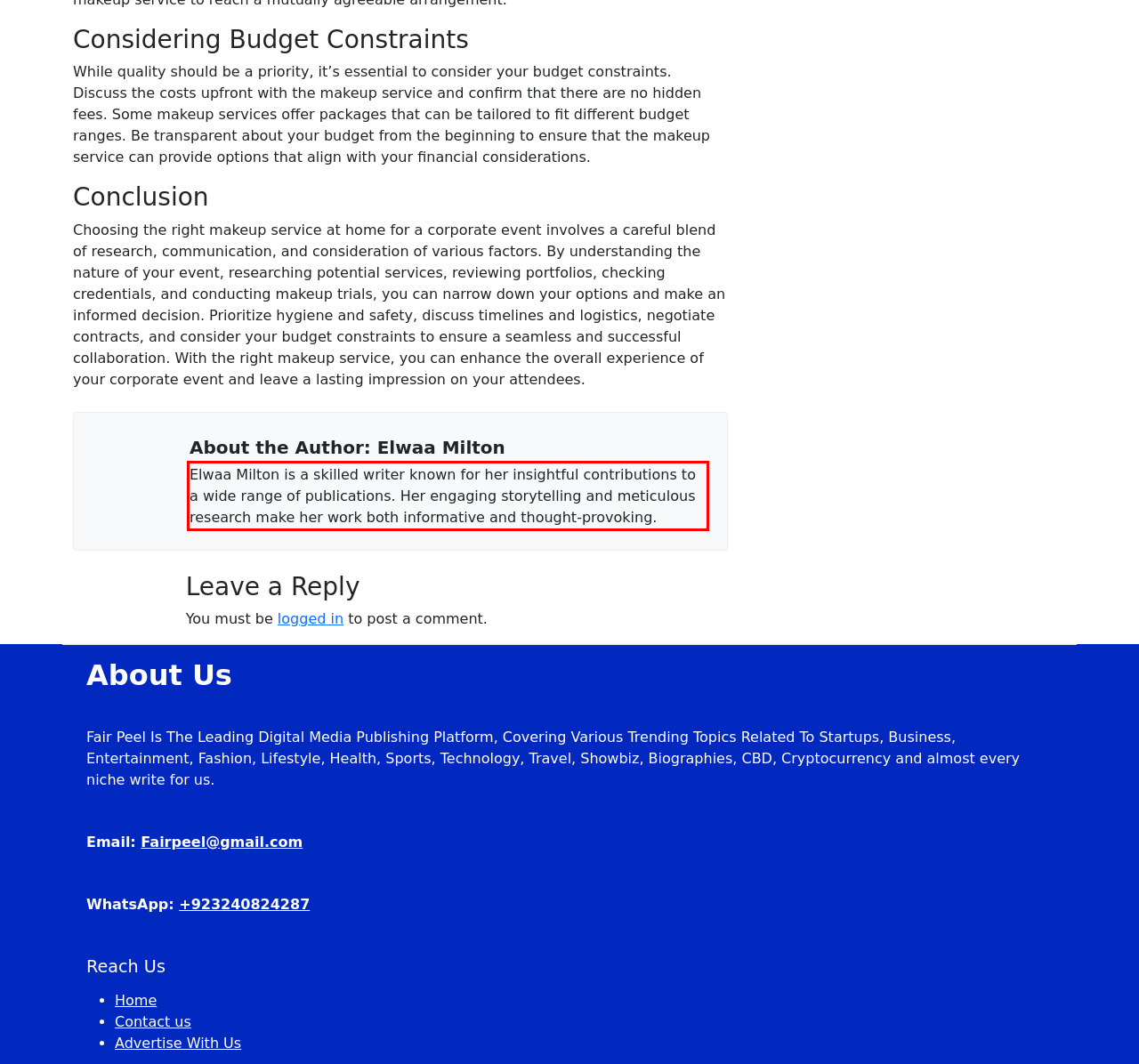You have a screenshot of a webpage with a UI element highlighted by a red bounding box. Use OCR to obtain the text within this highlighted area.

Elwaa Milton is a skilled writer known for her insightful contributions to a wide range of publications. Her engaging storytelling and meticulous research make her work both informative and thought-provoking.